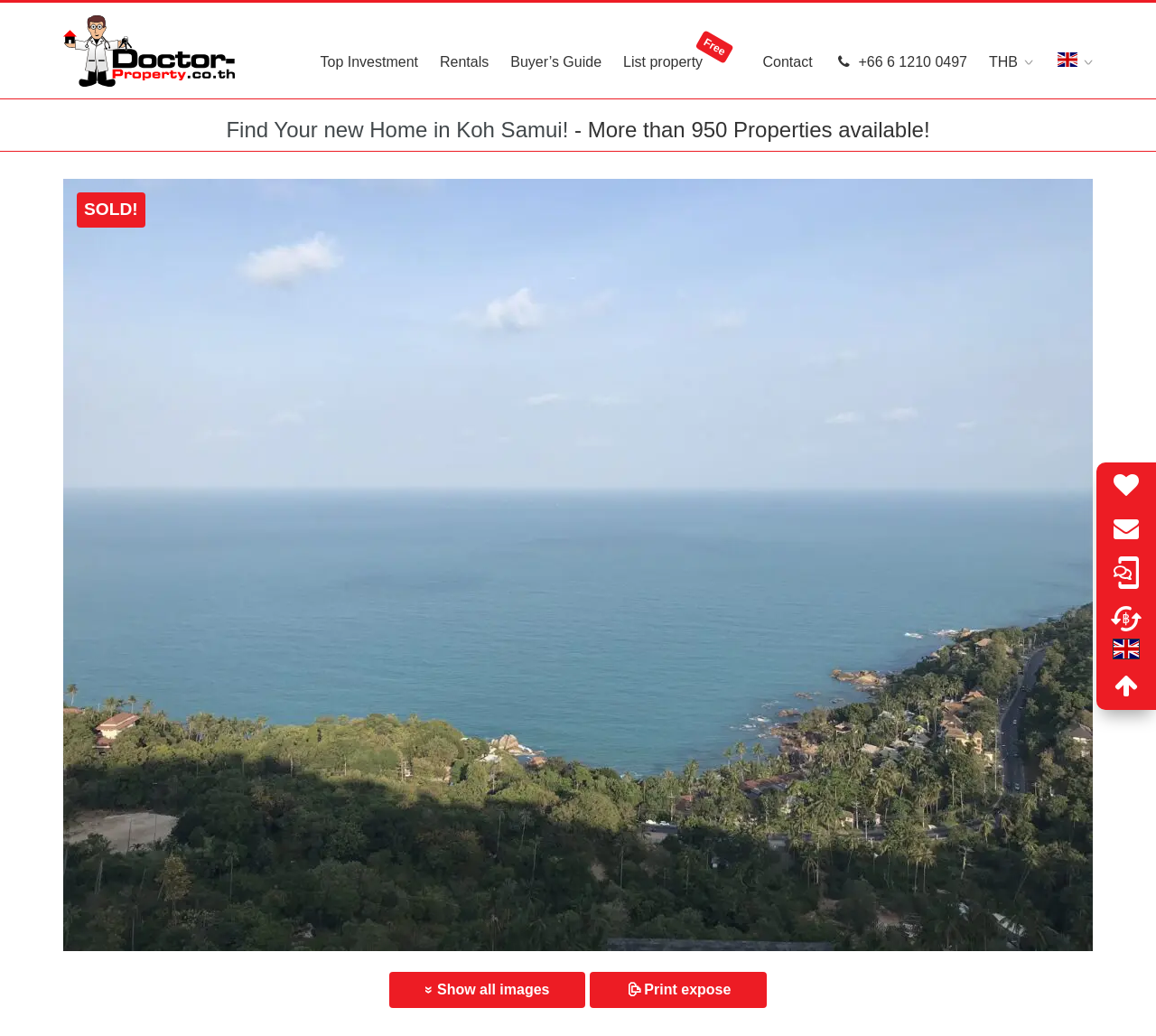What is the text above the 'A Beautiful Sea View Plot' title?
Using the image as a reference, answer the question with a short word or phrase.

Find Your new Home in Koh Samui!